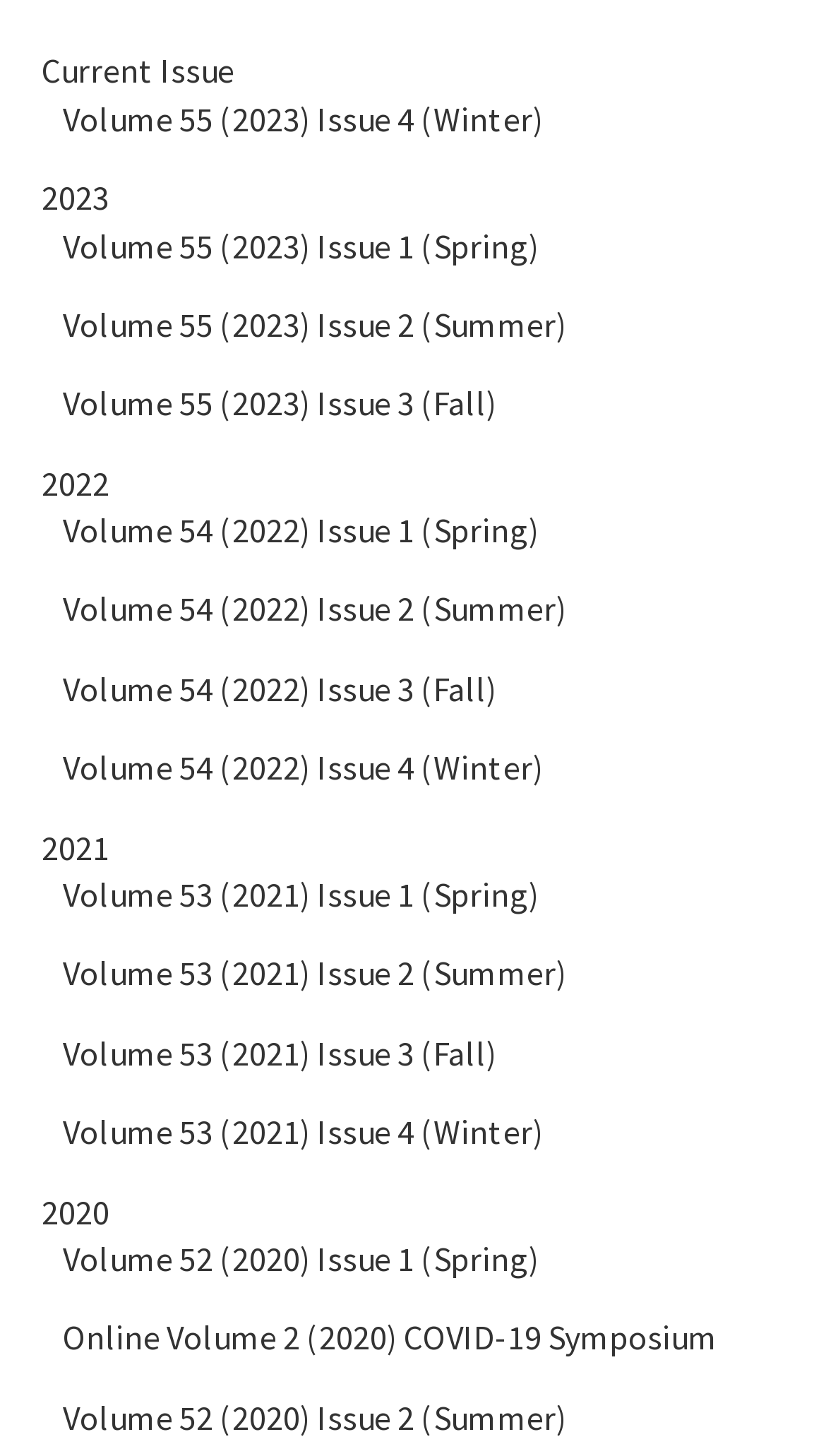Find the bounding box coordinates for the HTML element described as: "Current Issue". The coordinates should consist of four float values between 0 and 1, i.e., [left, top, right, bottom].

[0.05, 0.034, 0.283, 0.063]